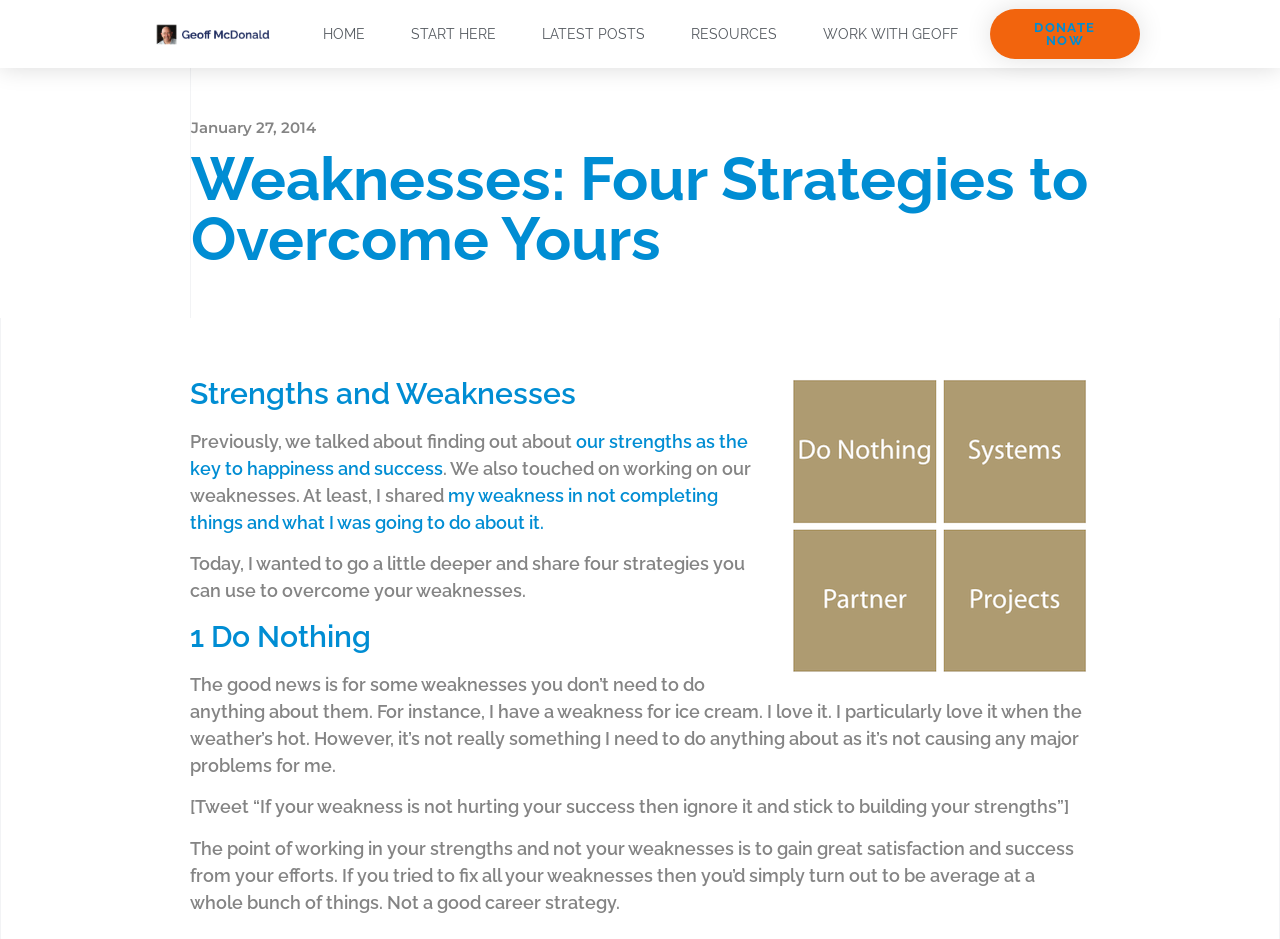Predict the bounding box coordinates for the UI element described as: "Resources". The coordinates should be four float numbers between 0 and 1, presented as [left, top, right, bottom].

[0.524, 0.0, 0.622, 0.072]